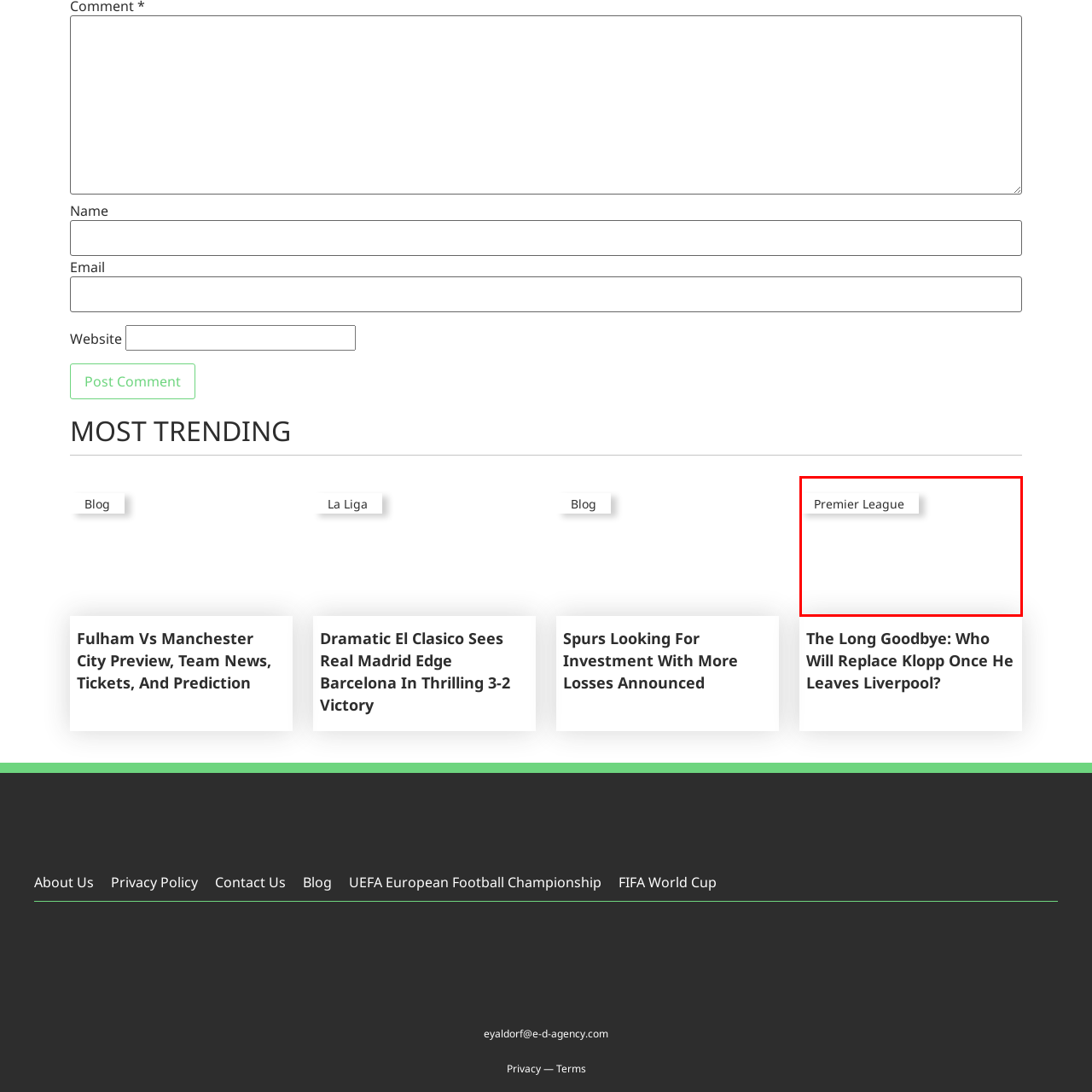Explain comprehensively what is shown in the image marked by the red outline.

In this image, Liverpool FC manager Jurgen Klopp is seen raising his fists in a triumphant gesture, expressing gratitude to the fans after securing a notable victory. This moment captures the unity and passion of the team, showcasing Klopp's deep connection with the supporters. The backdrop of this scene is set against the fervor of Premier League football, a context that emphasizes the significance of this achievement for both the manager and the club. Klopp's animated celebration serves as a powerful symbol of joy and determination, reflecting the community spirit that defines football culture.